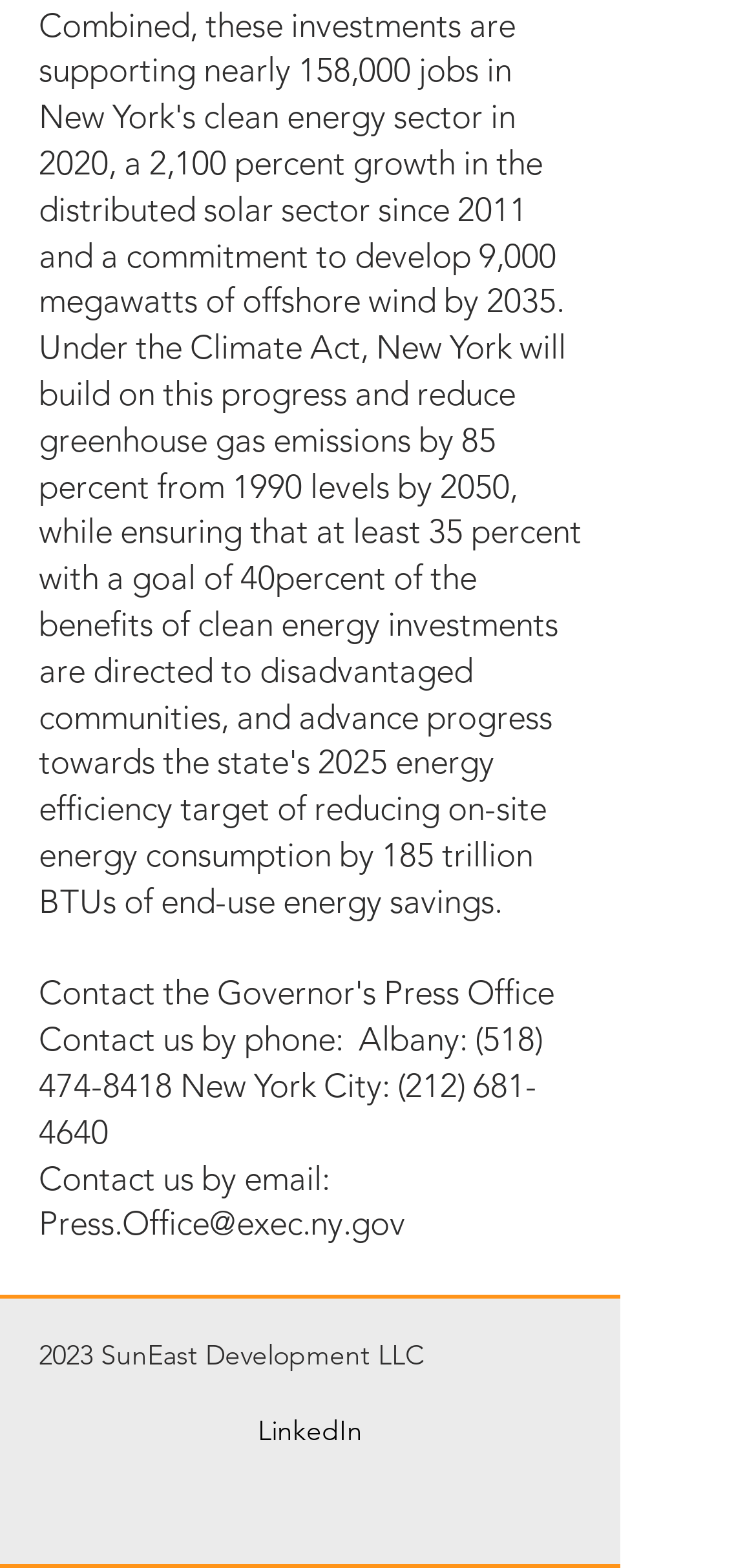Use a single word or phrase to answer the following:
What is the name of the company at the bottom of the page?

SunEast Development LLC